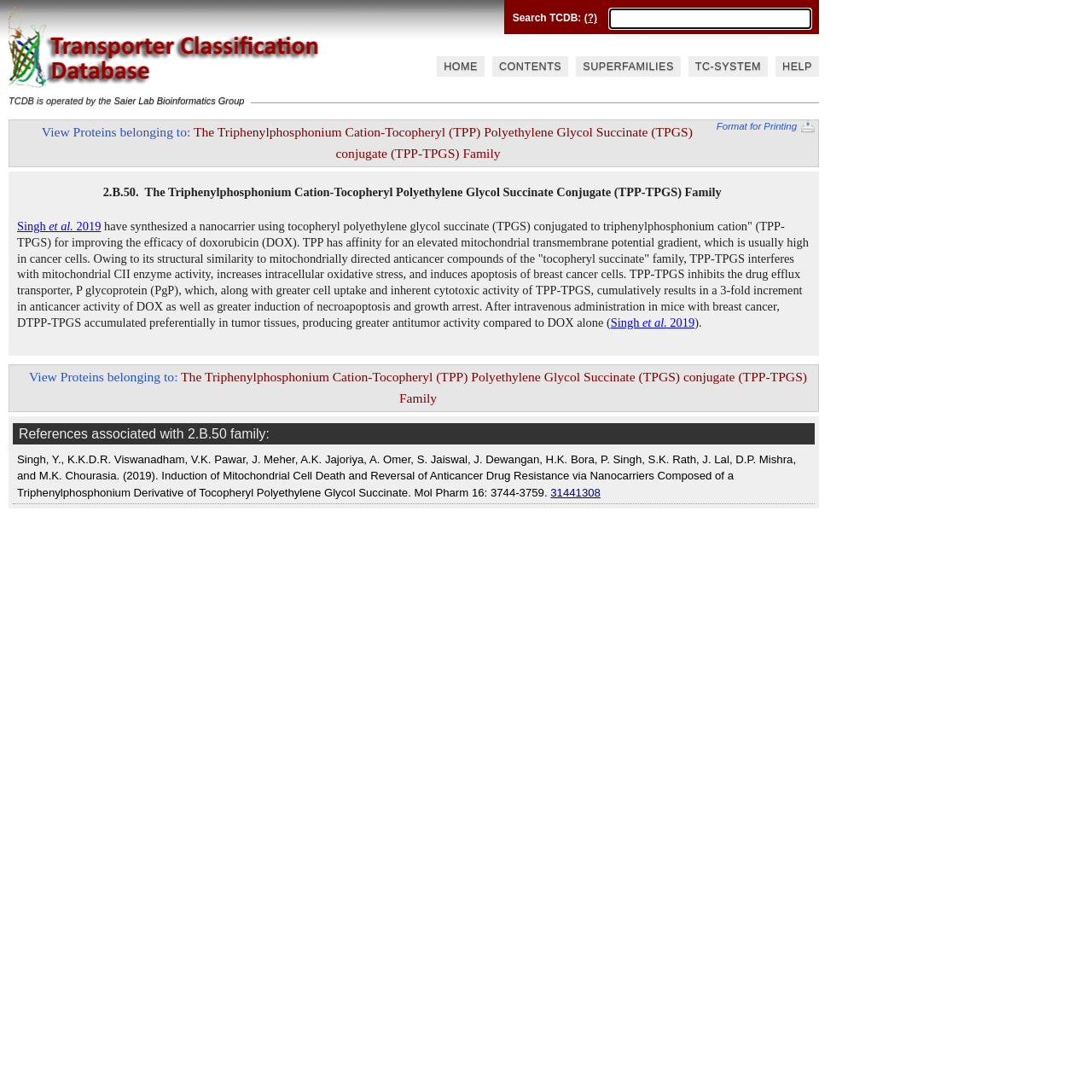Generate a thorough caption that explains the contents of the webpage.

The webpage is a search page for the TCDB database, with a prominent search bar at the top center of the page. Above the search bar, there is a static text "Search TCDB:" followed by a link with a question mark. The search bar itself is a textbox with a placeholder text "Search with TC ID, UniProt #, PDB ID, etc.".

Below the search bar, there are five links arranged horizontally: "HOME", "CONTENTS", "SUPERFAMILIES", "TC-SYSTEM", and "HELP". These links are positioned near the top of the page, slightly below the search bar.

On the top-left corner of the page, there is a static text "TCDB is operated by the" followed by a link to the "Saier Lab Bioinformatics Group". Next to this text, there is an image.

The main content of the page is a section about the Triphenylphosphonium Cation-Tocopheryl Polyethylene Glycol Succinate (TPP-TPGS) conjugate family. This section starts with a link to "View Proteins belonging to: The Triphenylphosphonium Cation-Tocopheryl (TPP) Polyethylene Glycol Succinate (TPGS) conjugate (TPP-TPGS) Family". Below this link, there is a static text describing the TPP-TPGS conjugate family, followed by a link to a reference "Singh et al. 2019".

Further down the page, there is a heading "References associated with 2.B.50 family:" followed by a static text describing a research paper by Singh et al. (2019). Below this text, there is another link to the same reference.

At the bottom of the page, there are several links and static texts, including a copyright notice "© 2005 - 2024", links to "Saier Lab", "Contact", "FAQ", and "TCDB.ORG", as well as a static text describing the maintenance of the website by the Saier Lab Group at UCSD in collaboration with the SDSC.